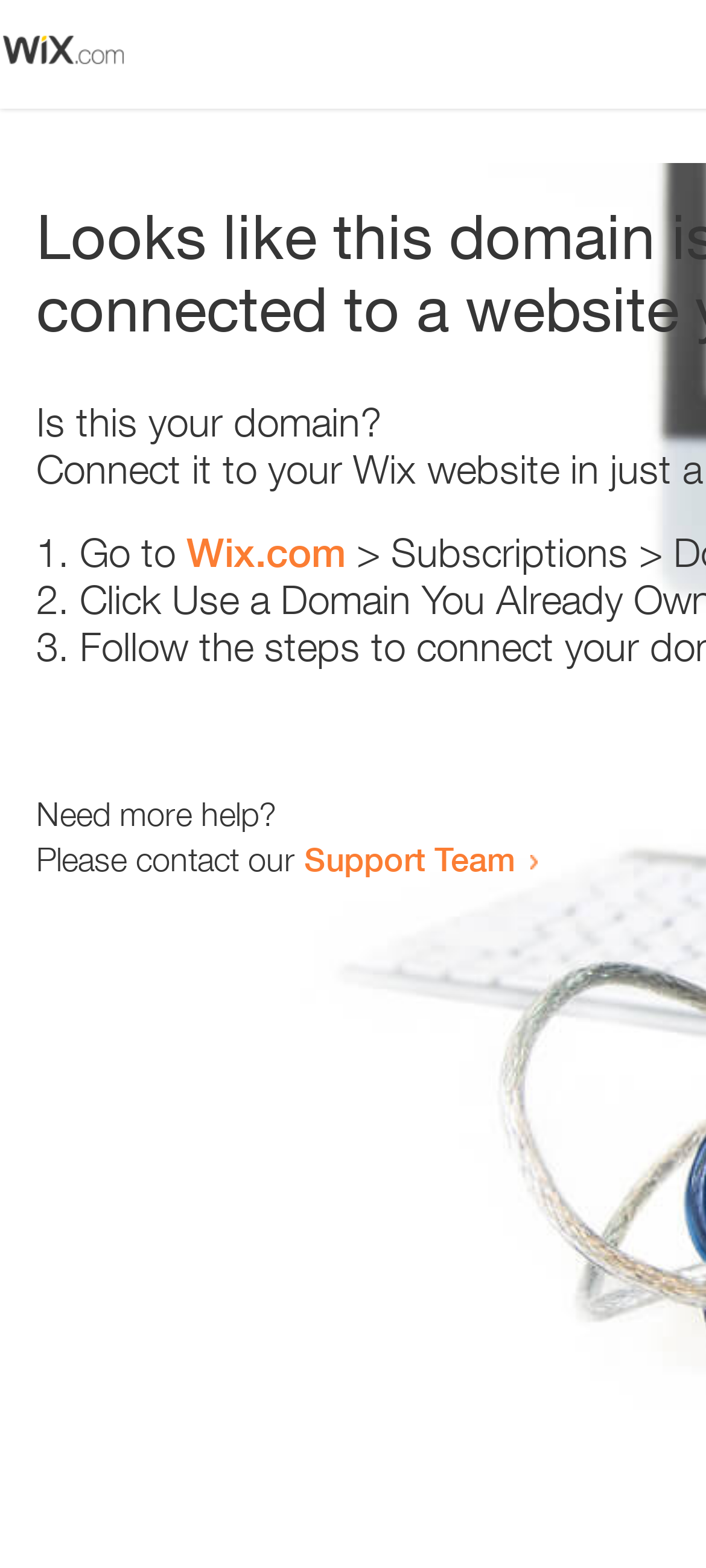Please determine the bounding box of the UI element that matches this description: Wix.com. The coordinates should be given as (top-left x, top-left y, bottom-right x, bottom-right y), with all values between 0 and 1.

[0.264, 0.337, 0.49, 0.367]